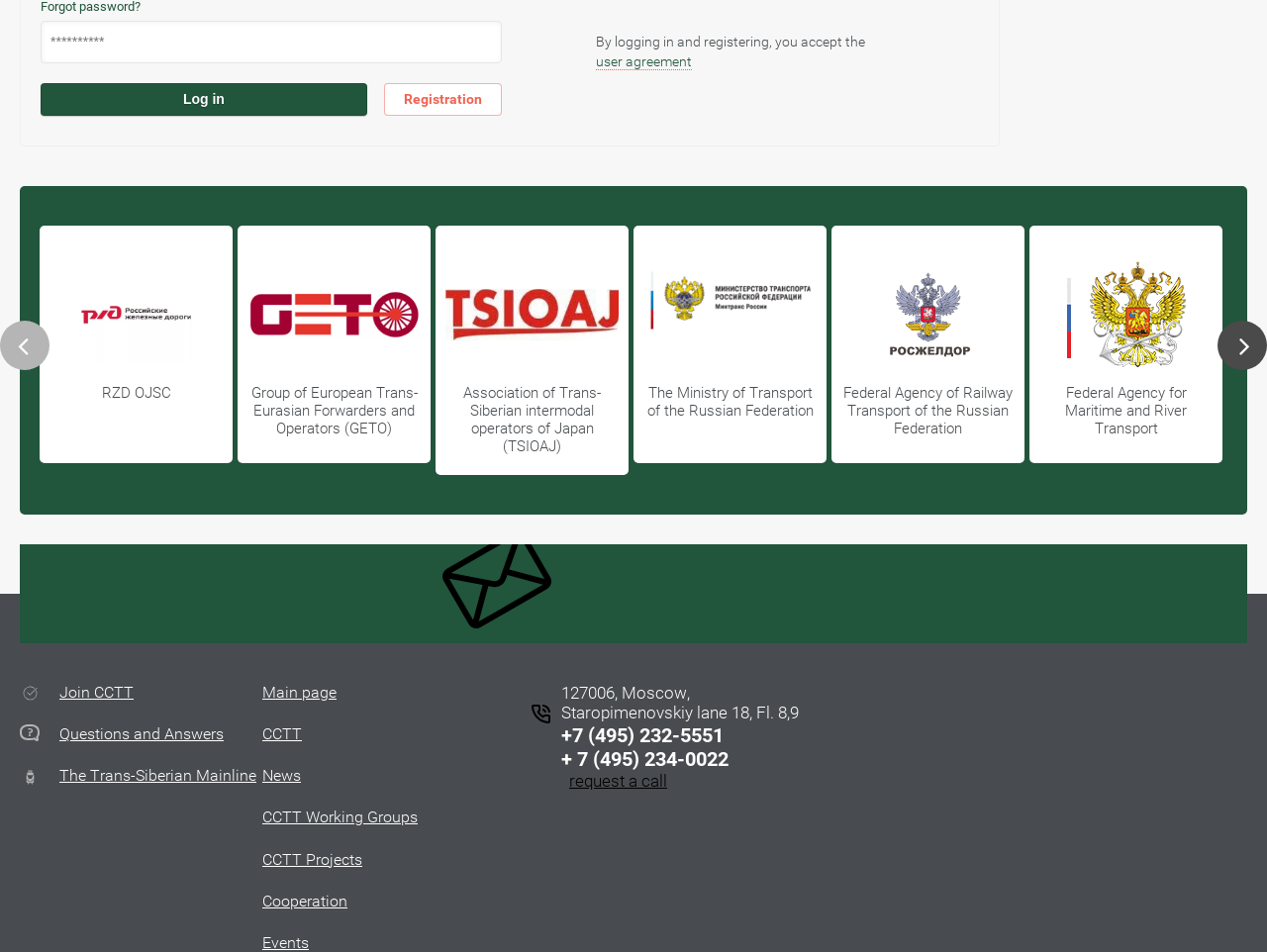Identify the bounding box coordinates for the element you need to click to achieve the following task: "View user agreement". Provide the bounding box coordinates as four float numbers between 0 and 1, in the form [left, top, right, bottom].

[0.47, 0.056, 0.546, 0.074]